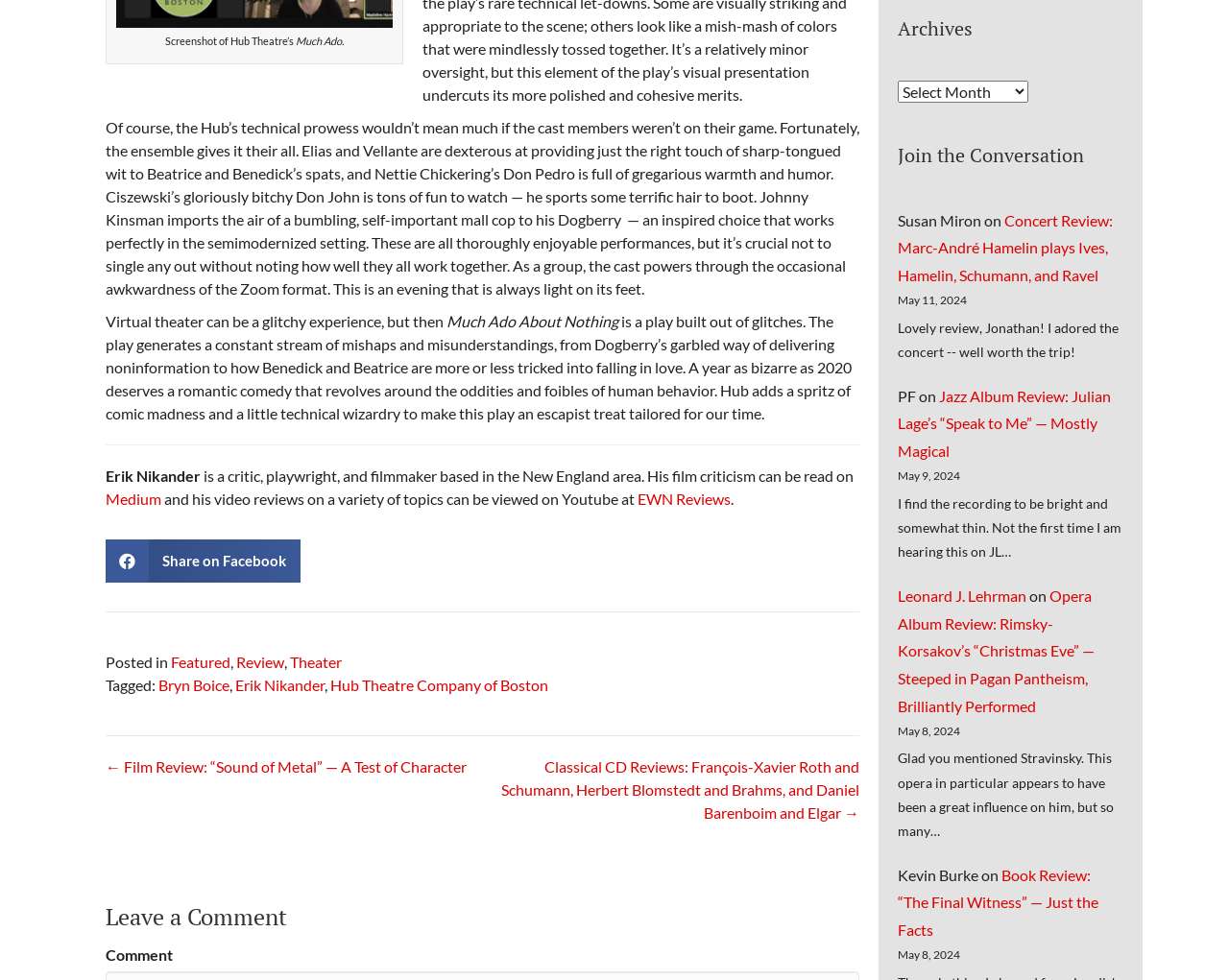Locate the bounding box coordinates of the clickable area needed to fulfill the instruction: "Select an archive from the dropdown menu".

[0.73, 0.082, 0.837, 0.104]